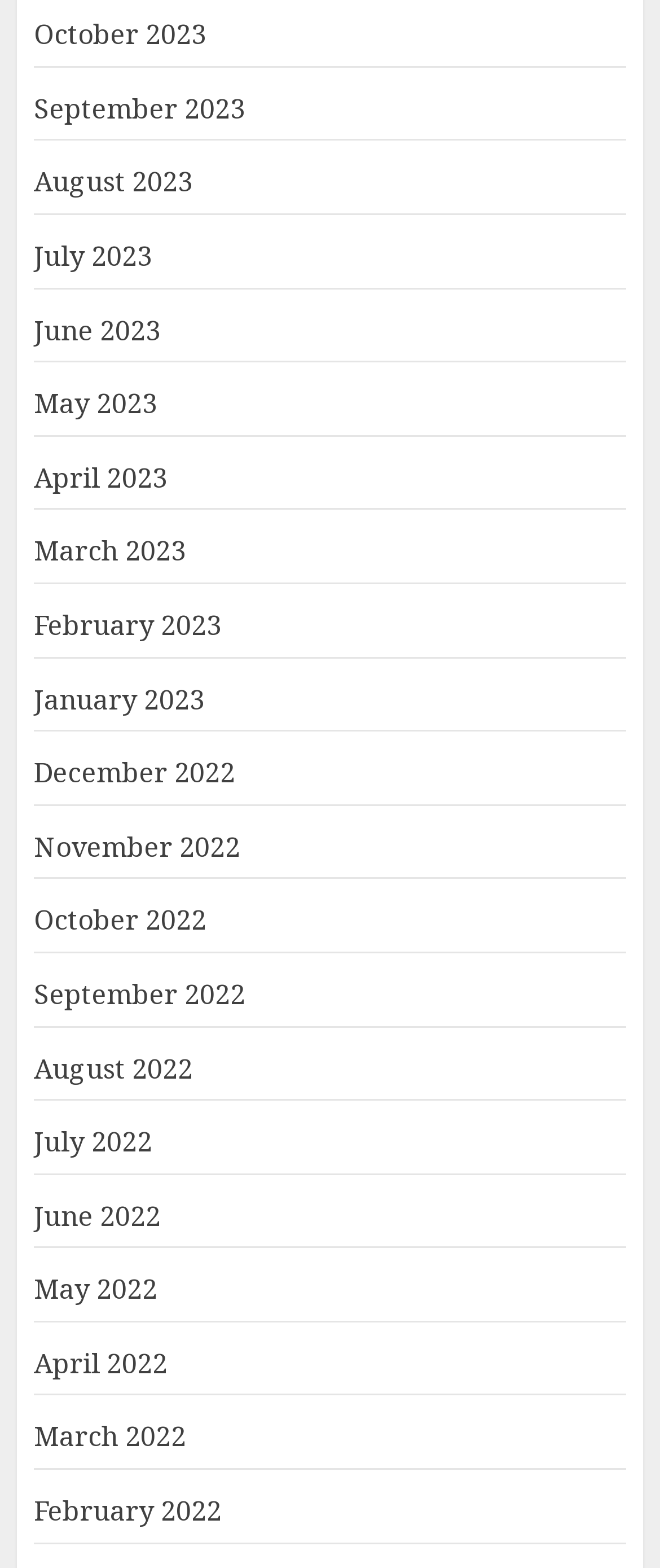Locate the bounding box coordinates of the area that needs to be clicked to fulfill the following instruction: "view June 2022". The coordinates should be in the format of four float numbers between 0 and 1, namely [left, top, right, bottom].

[0.051, 0.763, 0.244, 0.788]